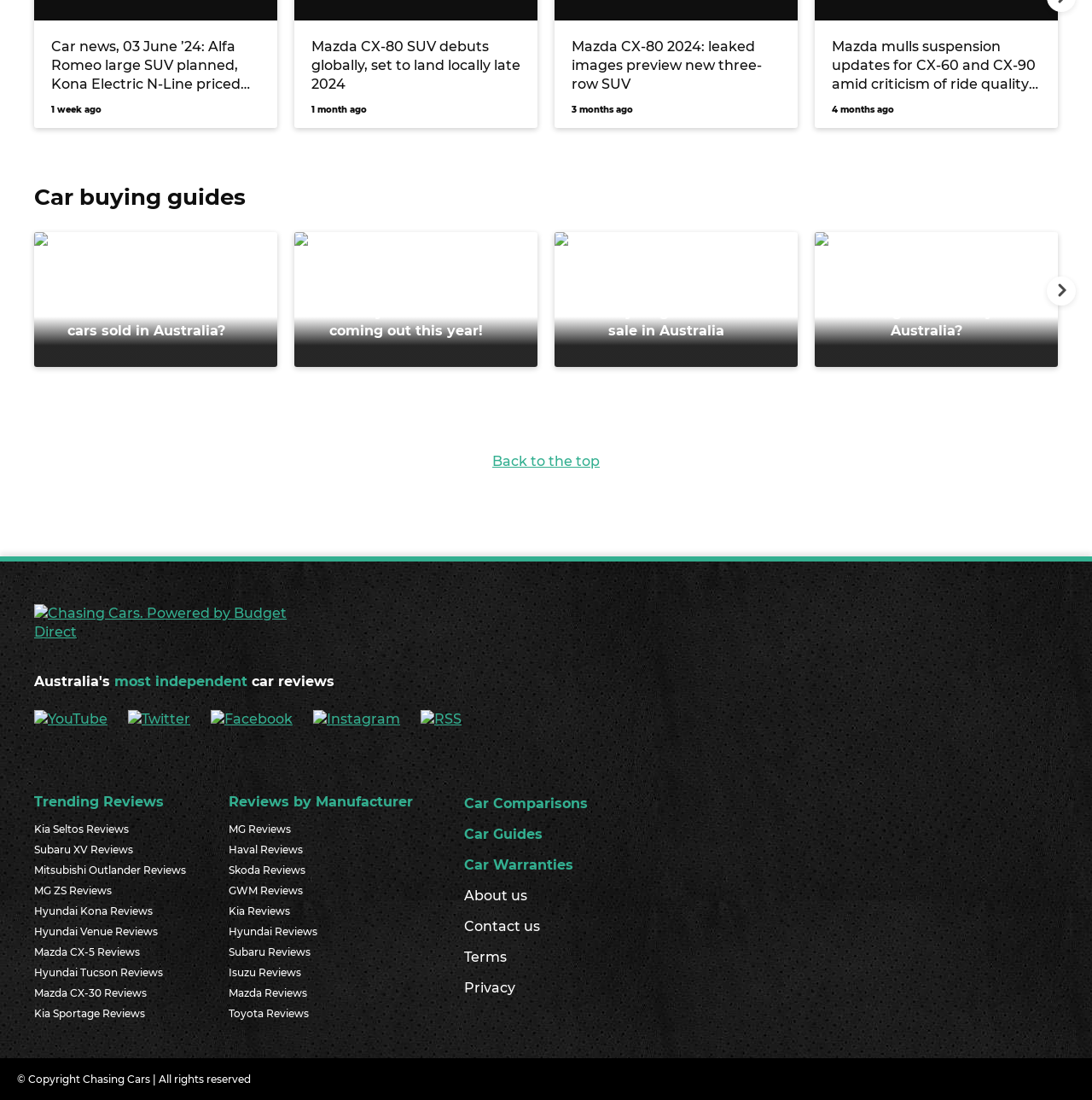How many trending reviews are listed on this webpage?
Could you please answer the question thoroughly and with as much detail as possible?

By counting the number of links under the 'Trending Reviews' heading, I can see that there are 9 trending reviews listed on this webpage.